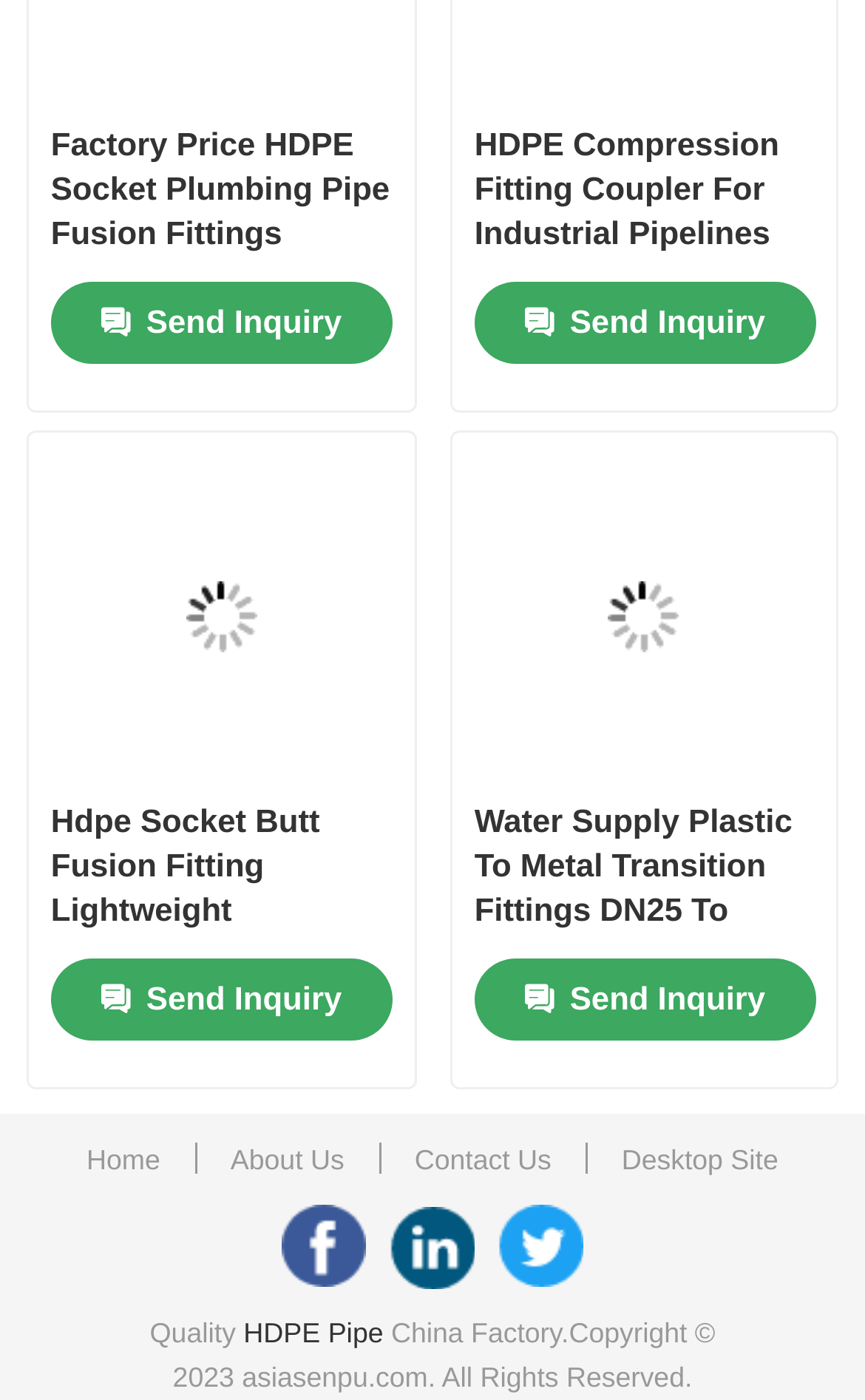Can you provide the bounding box coordinates for the element that should be clicked to implement the instruction: "View the 'HDPE Pipe' product"?

[0.281, 0.941, 0.443, 0.964]